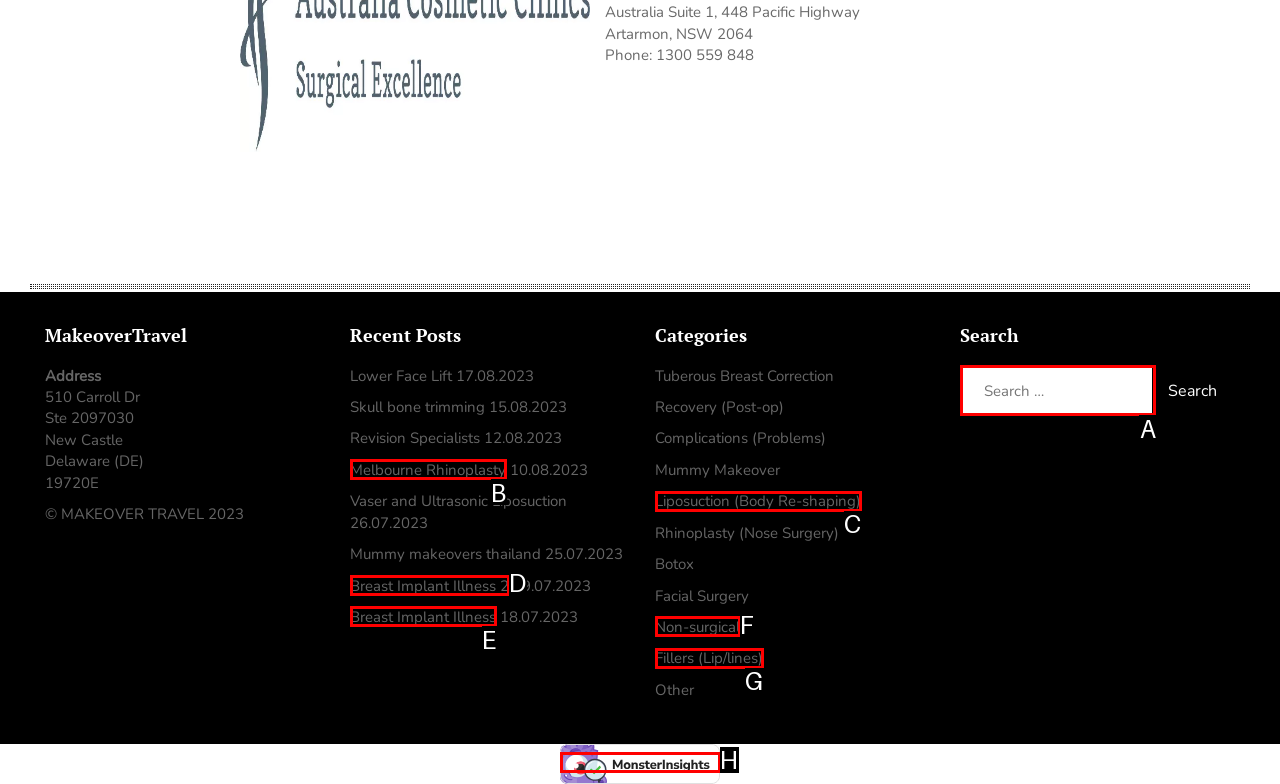Select the letter of the element you need to click to complete this task: Search for a term
Answer using the letter from the specified choices.

A